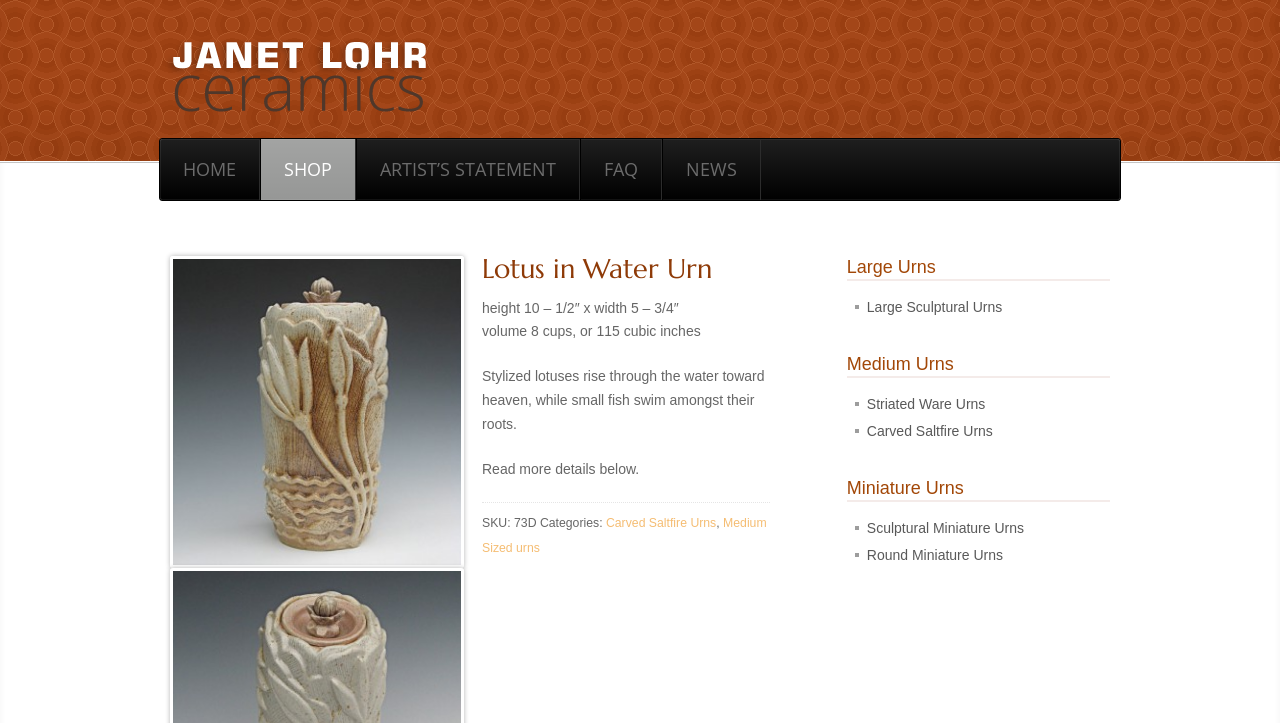Determine the bounding box coordinates of the clickable area required to perform the following instruction: "read more details about lotus in water urn". The coordinates should be represented as four float numbers between 0 and 1: [left, top, right, bottom].

[0.377, 0.637, 0.499, 0.659]